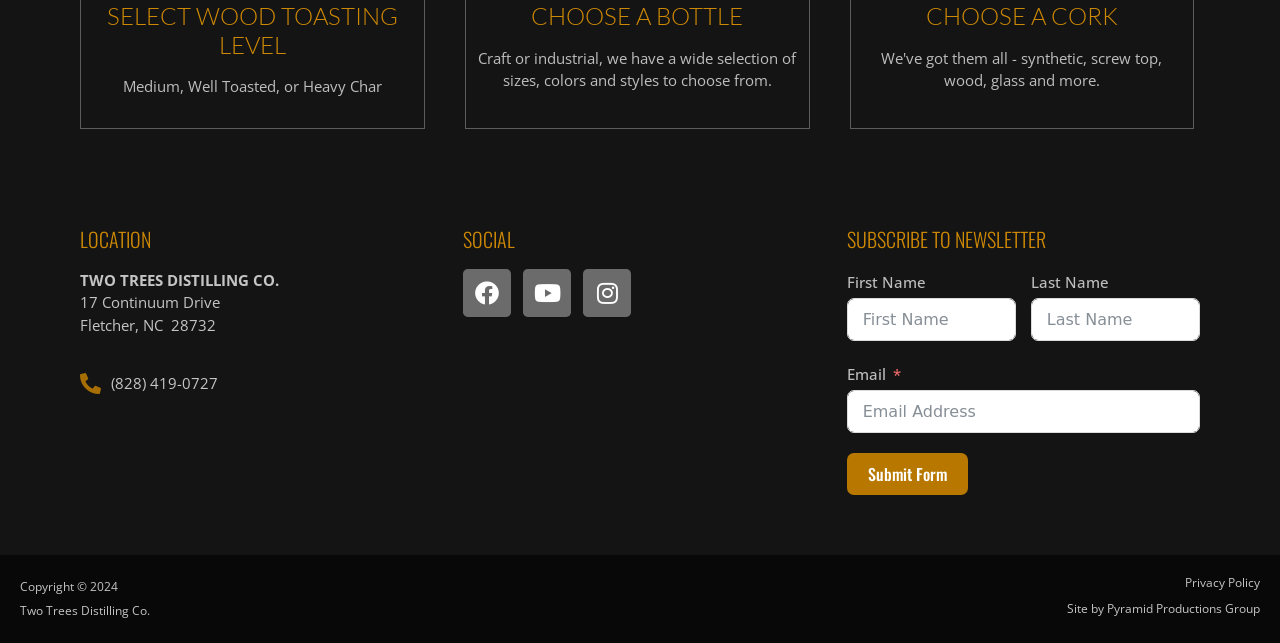Given the element description: "name="names[first_name]" placeholder="First Name"", predict the bounding box coordinates of the UI element it refers to, using four float numbers between 0 and 1, i.e., [left, top, right, bottom].

[0.661, 0.464, 0.794, 0.531]